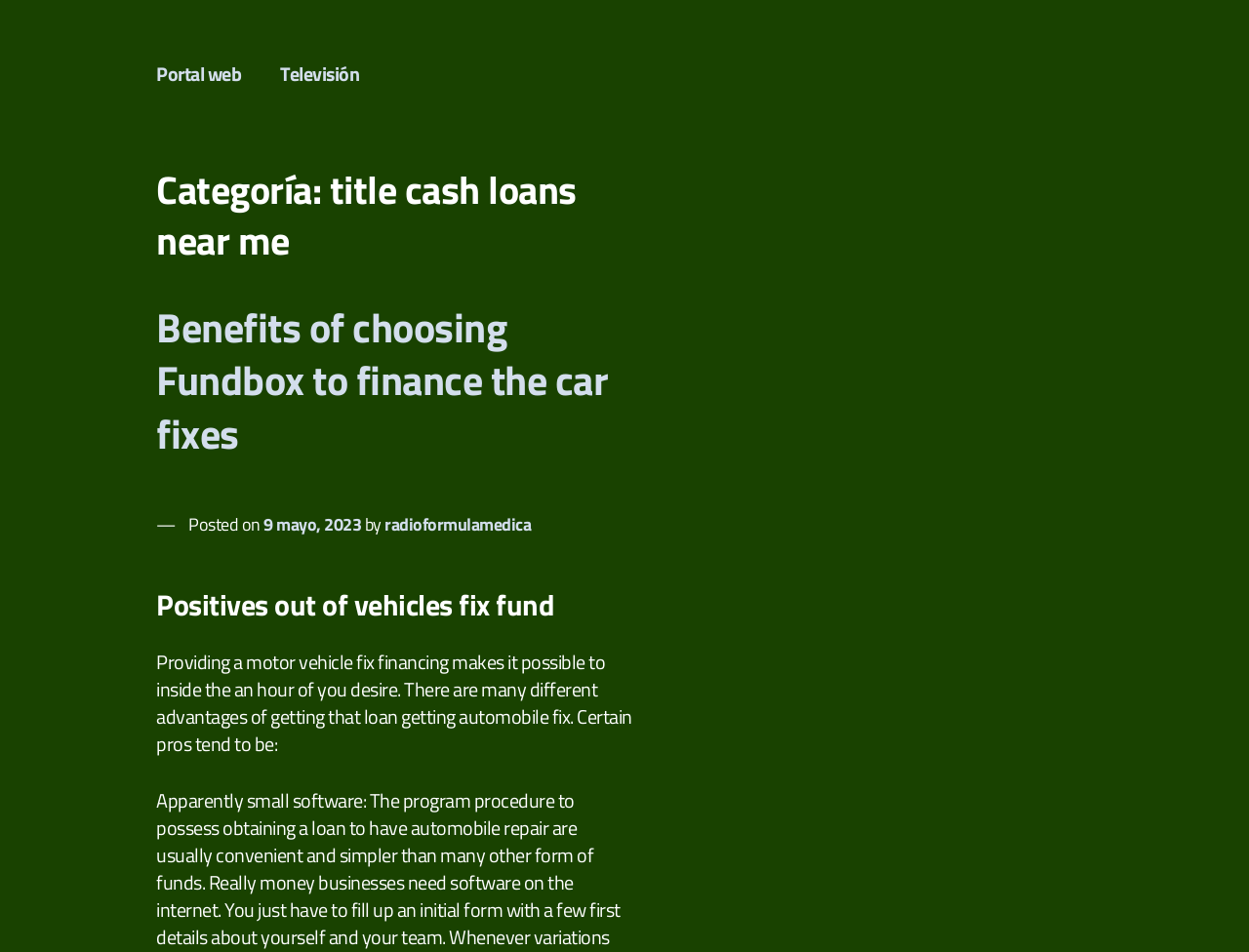From the webpage screenshot, identify the region described by radioformulamedica. Provide the bounding box coordinates as (top-left x, top-left y, bottom-right x, bottom-right y), with each value being a floating point number between 0 and 1.

[0.308, 0.537, 0.425, 0.565]